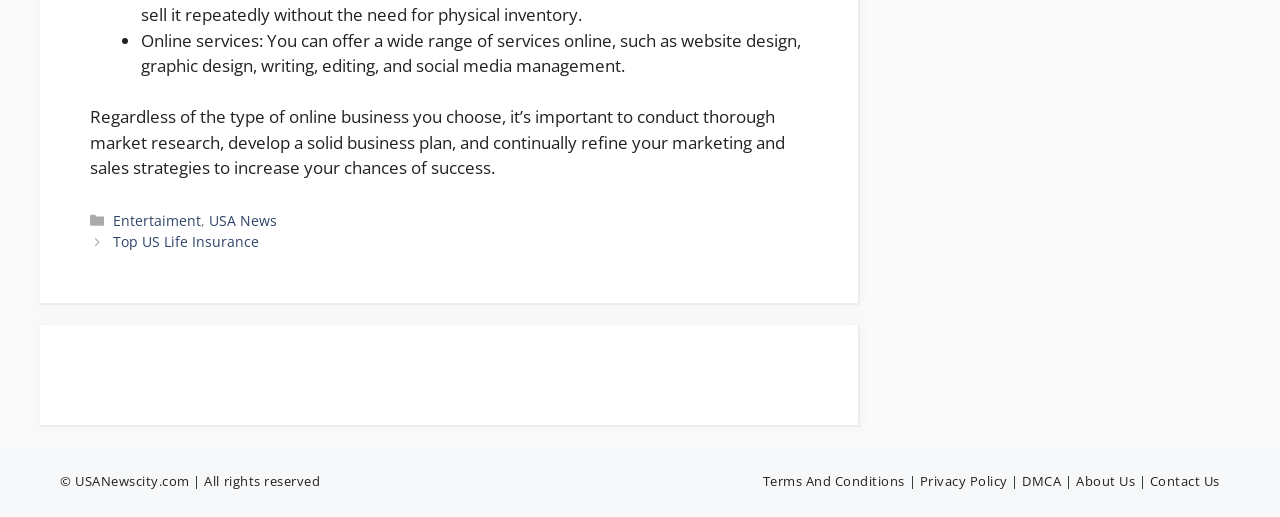Identify the bounding box coordinates of the section to be clicked to complete the task described by the following instruction: "Read the 'Top US Life Insurance' post". The coordinates should be four float numbers between 0 and 1, formatted as [left, top, right, bottom].

[0.088, 0.449, 0.202, 0.486]